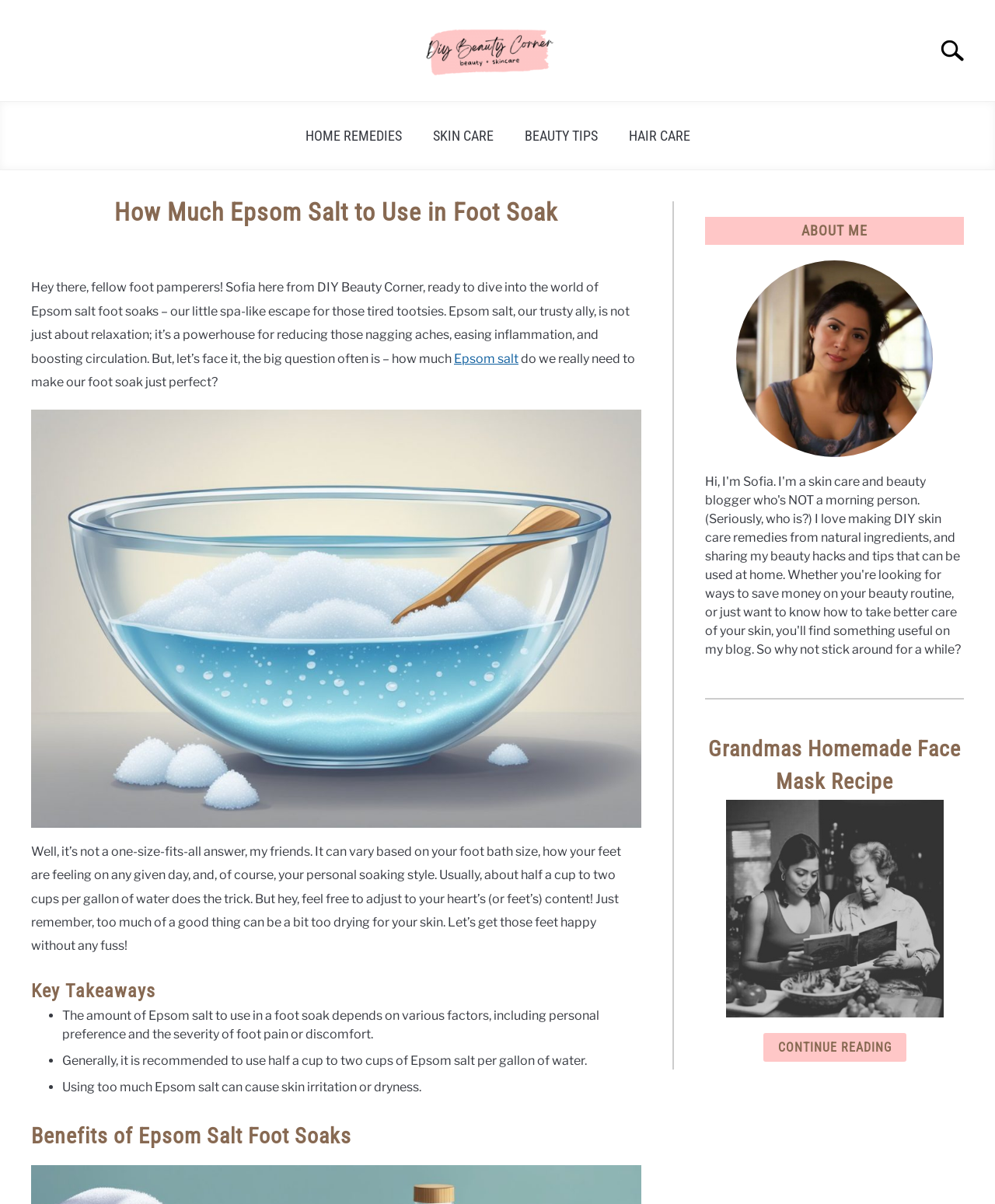Identify the bounding box for the described UI element. Provide the coordinates in (top-left x, top-left y, bottom-right x, bottom-right y) format with values ranging from 0 to 1: Hair Care

[0.616, 0.097, 0.709, 0.128]